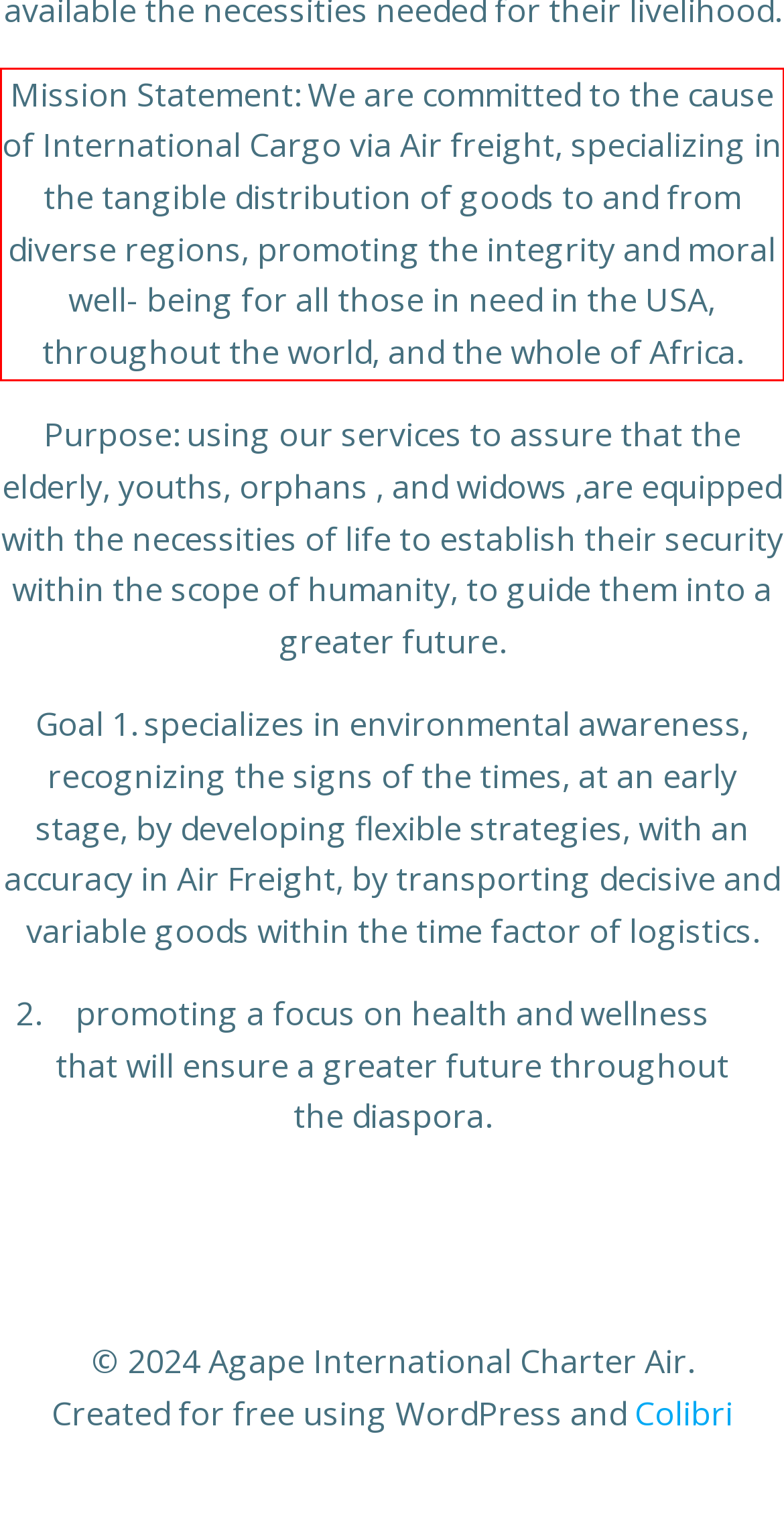With the given screenshot of a webpage, locate the red rectangle bounding box and extract the text content using OCR.

Mission Statement: We are committed to the cause of International Cargo via Air freight, specializing in the tangible distribution of goods to and from diverse regions, promoting the integrity and moral well- being for all those in need in the USA, throughout the world, and the whole of Africa.